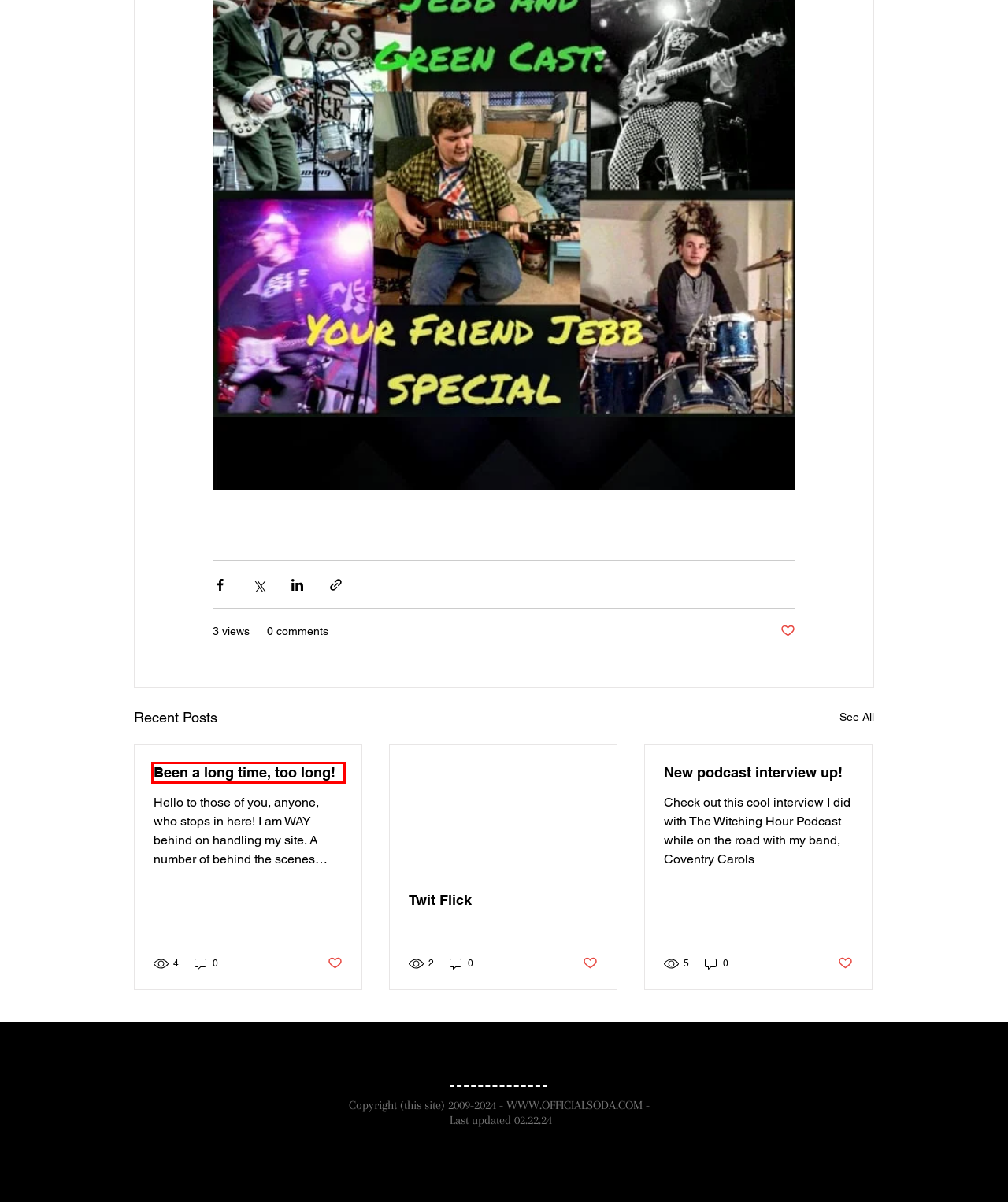You are given a screenshot of a webpage with a red rectangle bounding box around a UI element. Select the webpage description that best matches the new webpage after clicking the element in the bounding box. Here are the candidates:
A. Events
B. Filmography
C. Photos
D. Been a long time, too long!
E. Buy Stuff
F. Press
G. Home
H. "Soda's Crafty Chaos"

D